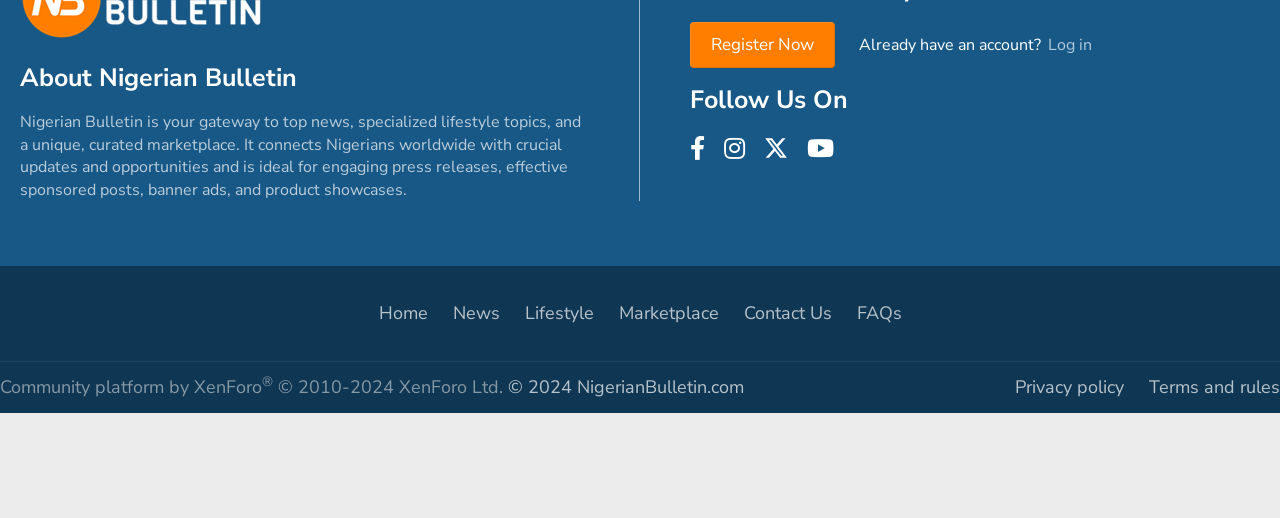Please specify the bounding box coordinates in the format (top-left x, top-left y, bottom-right x, bottom-right y), with all values as floating point numbers between 0 and 1. Identify the bounding box of the UI element described by: Terms and rules

[0.898, 0.724, 1.0, 0.77]